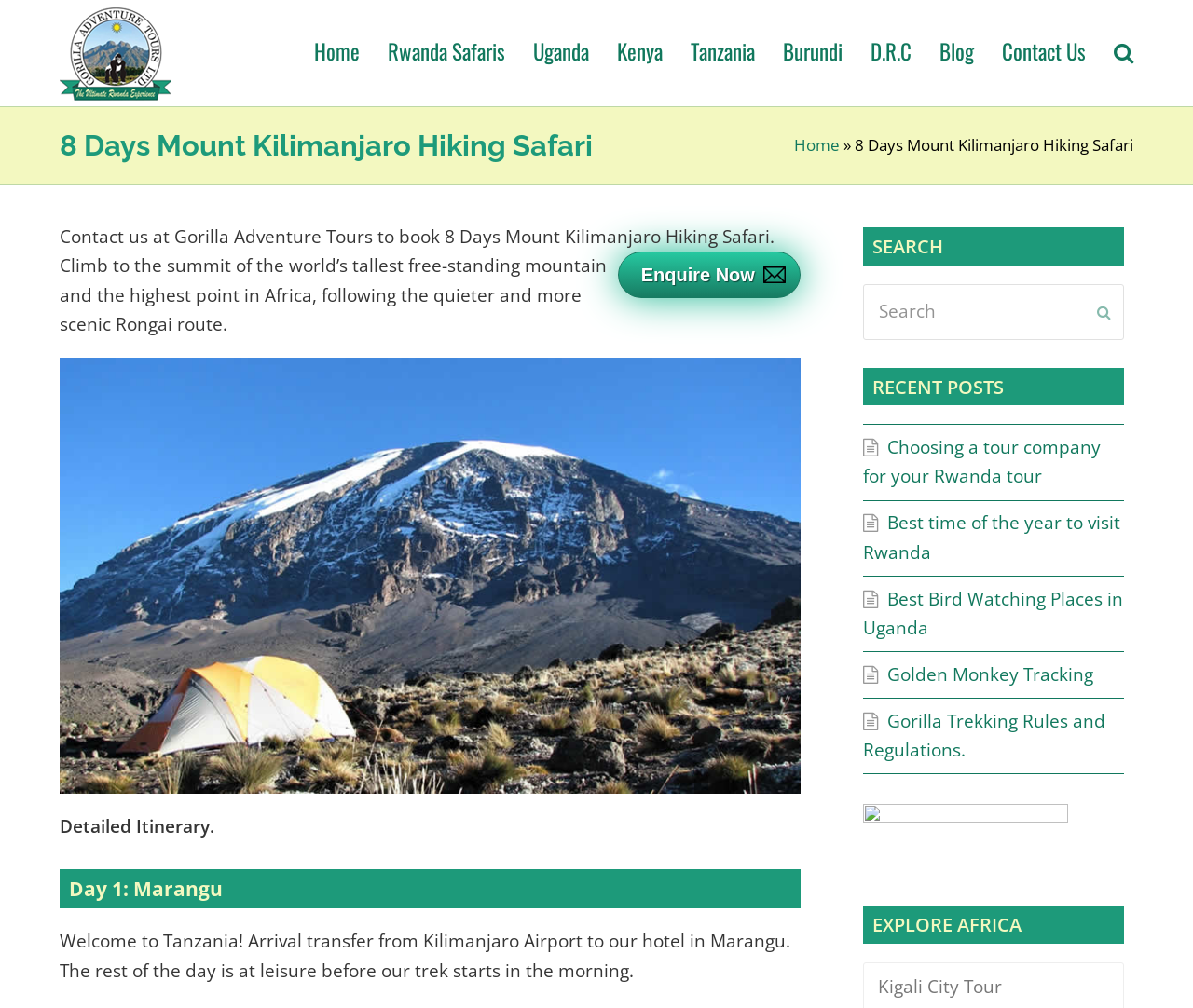What is the name of the tour company?
Offer a detailed and full explanation in response to the question.

The name of the tour company can be found in the top-left corner of the webpage, where it says 'Gorilla Adventure Tours' in the image and link elements.